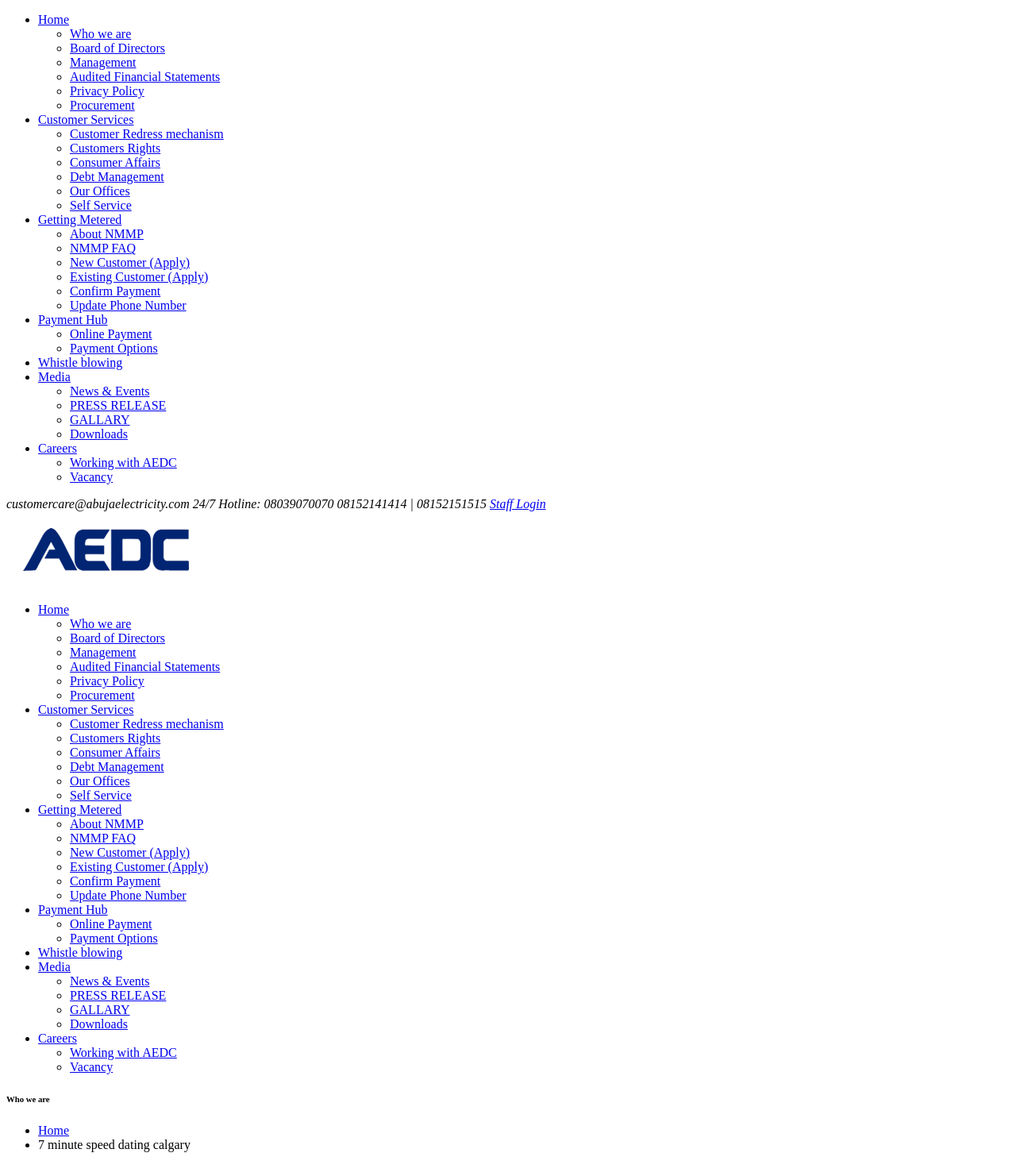Please reply with a single word or brief phrase to the question: 
What is the phone number for 24/7 Hotline?

08039070070